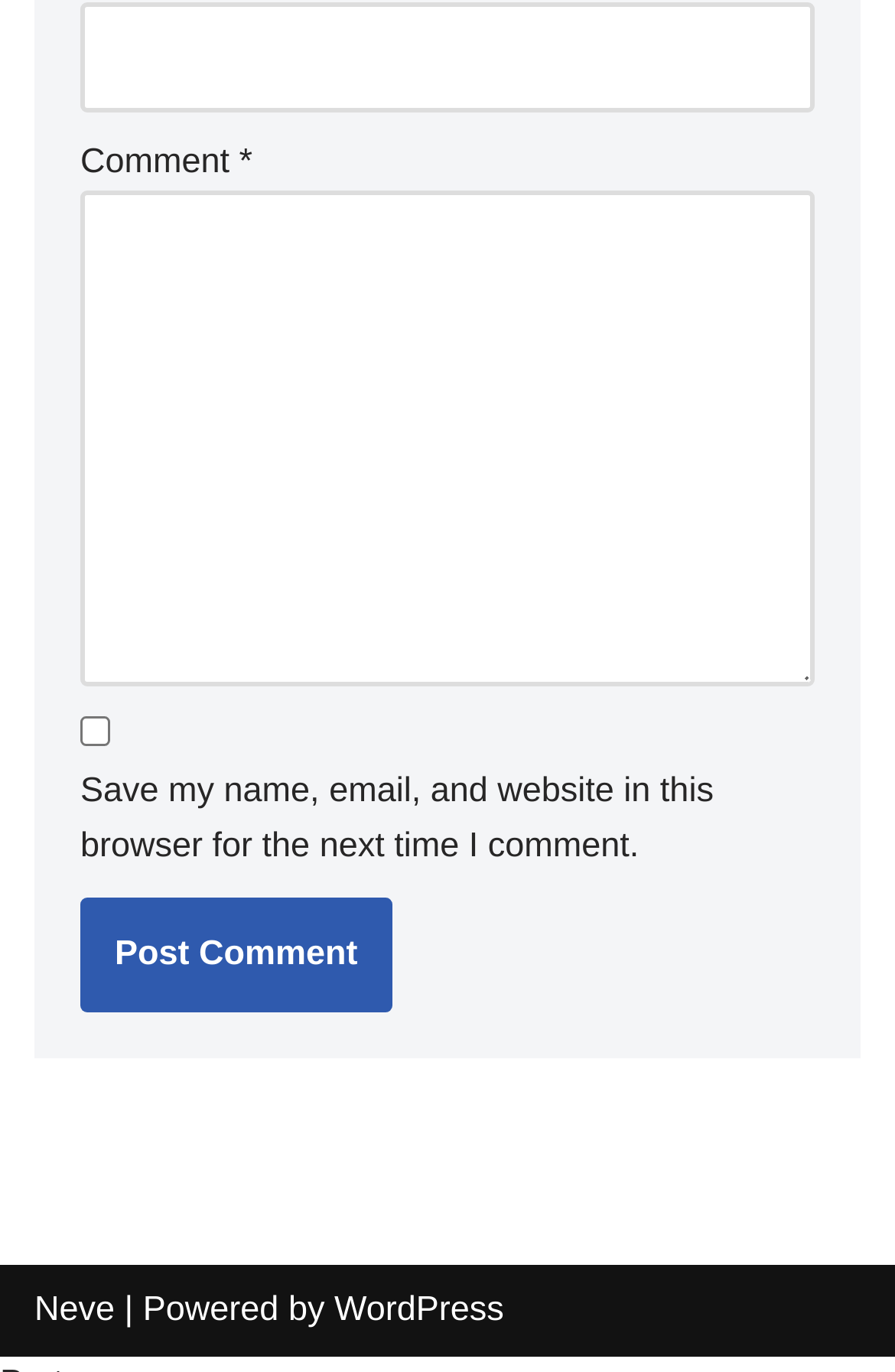What is the name of the theme?
Based on the image, answer the question with a single word or brief phrase.

Neve